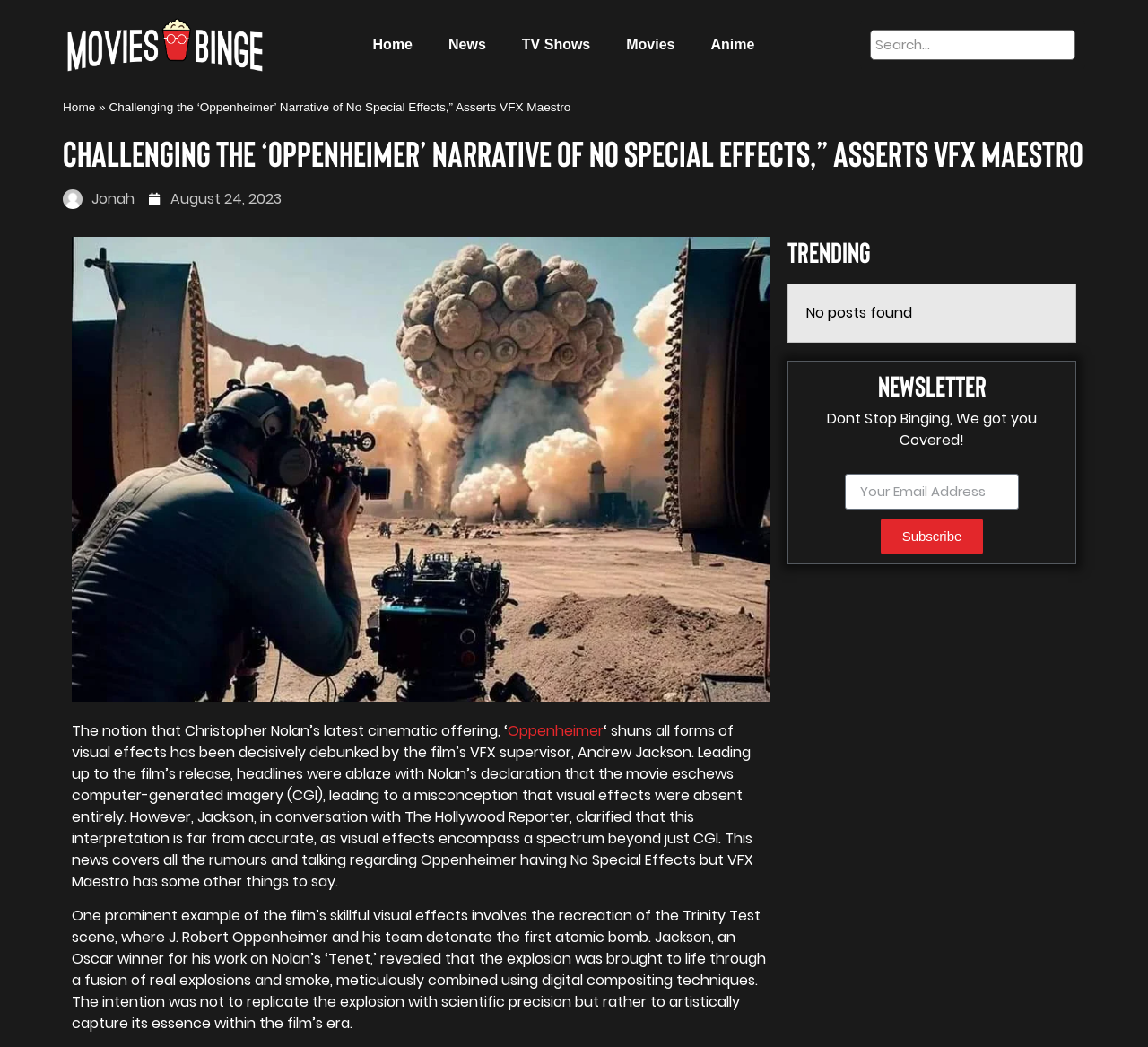Please identify the bounding box coordinates of the element's region that should be clicked to execute the following instruction: "Read more about Oppenheimer". The bounding box coordinates must be four float numbers between 0 and 1, i.e., [left, top, right, bottom].

[0.442, 0.688, 0.526, 0.708]